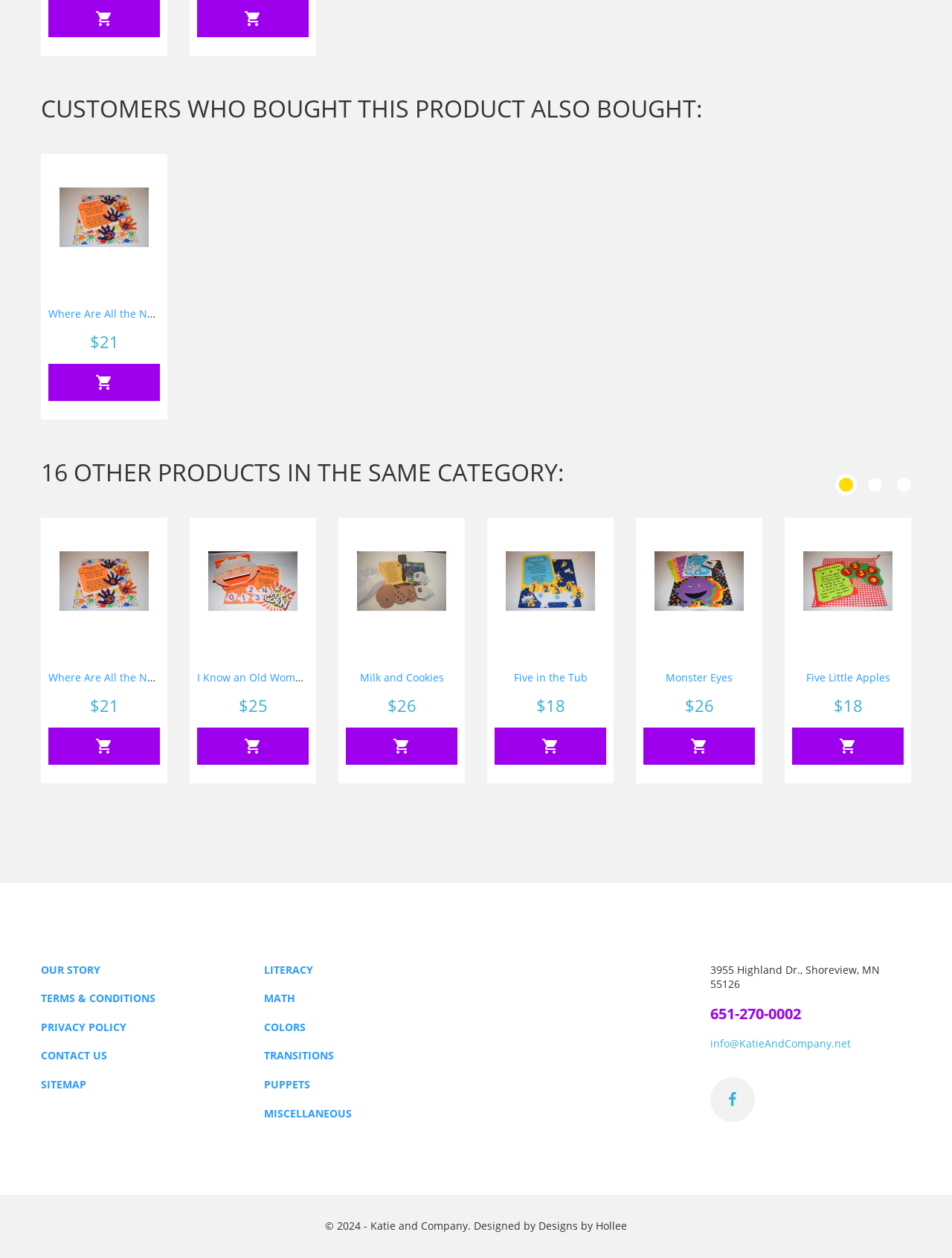Locate the bounding box coordinates of the element that should be clicked to execute the following instruction: "view the product 'Where Are All the Numbers?'".

[0.062, 0.137, 0.156, 0.208]